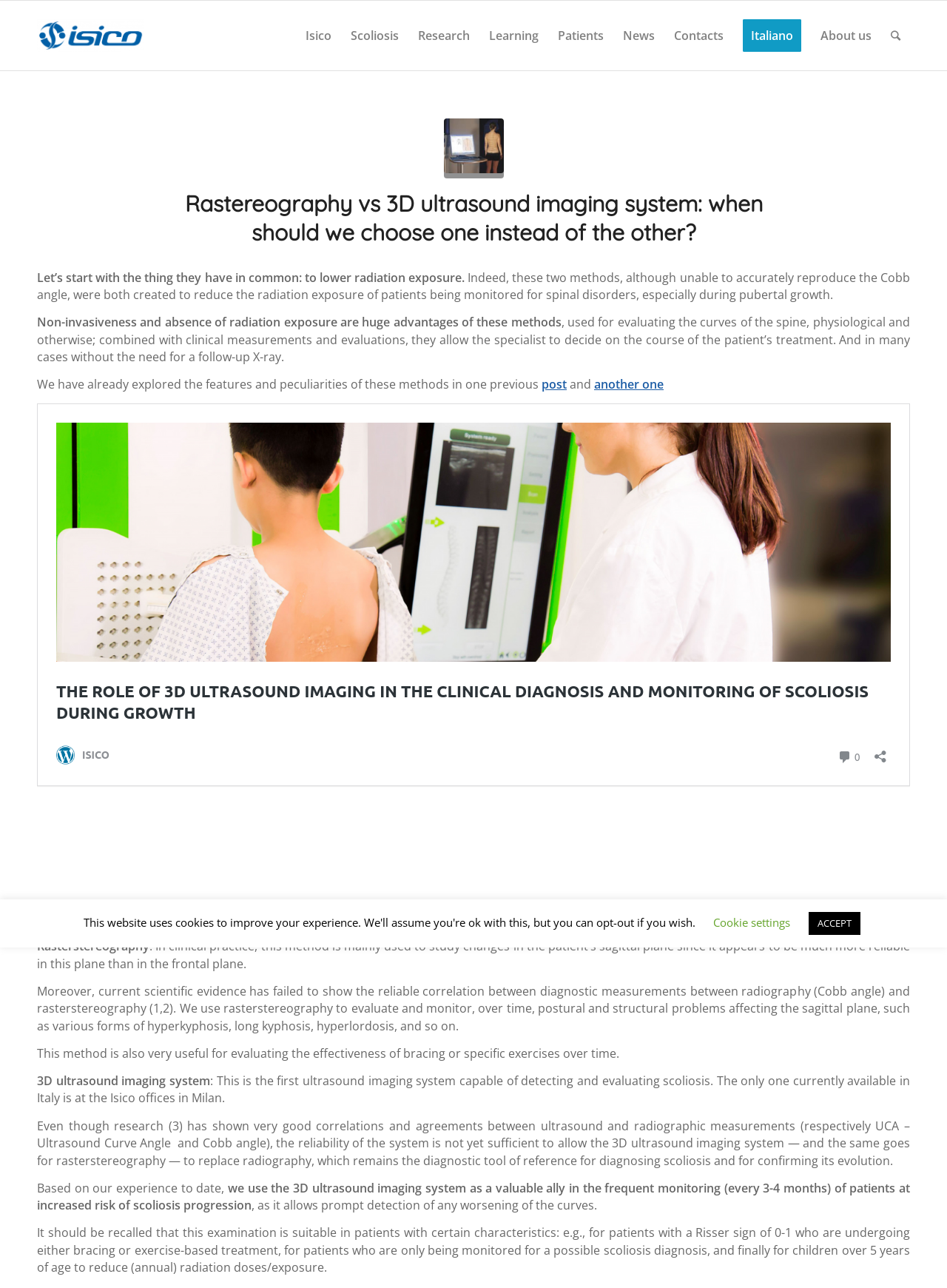Extract the bounding box coordinates for the UI element described as: "parent_node: Search name="s"".

None